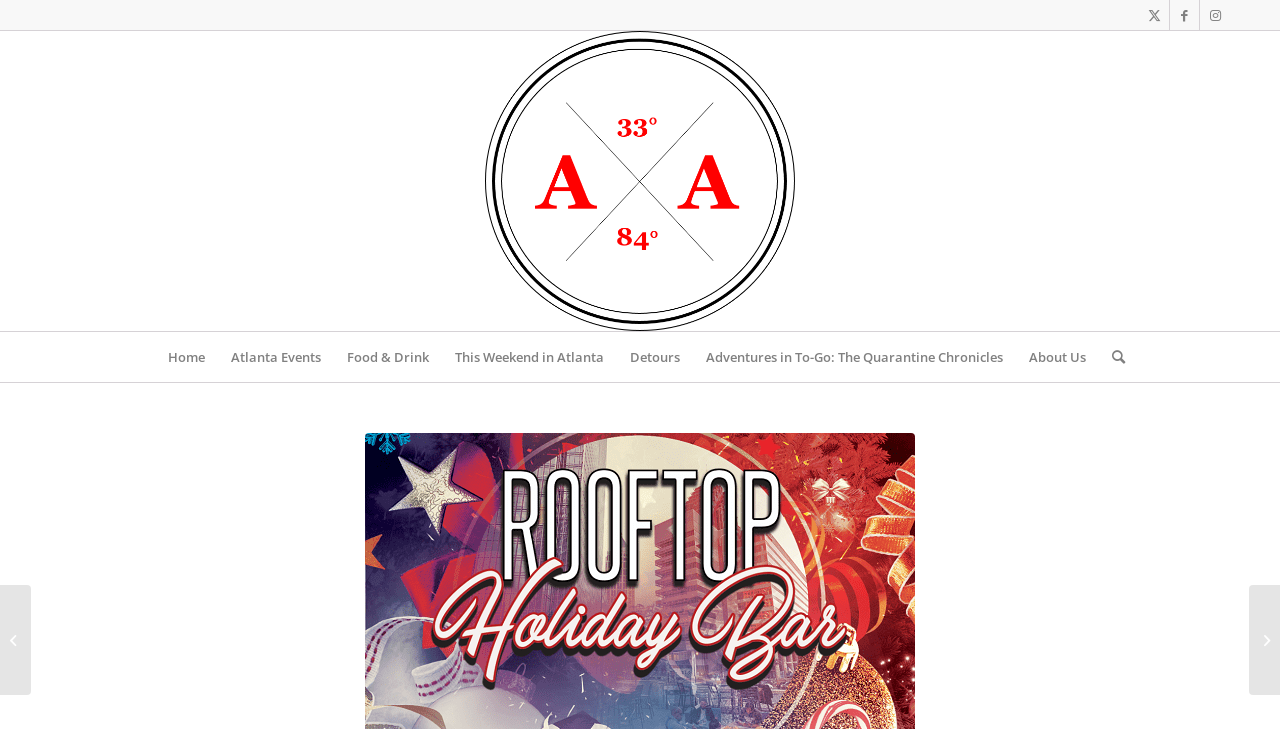Provide your answer in one word or a succinct phrase for the question: 
What is the name of the article below the menu?

PIEDMONT HOLIDAY GIFT MARKET DEBUTS THIS NOVEMBER IN PIEDMONT PARK